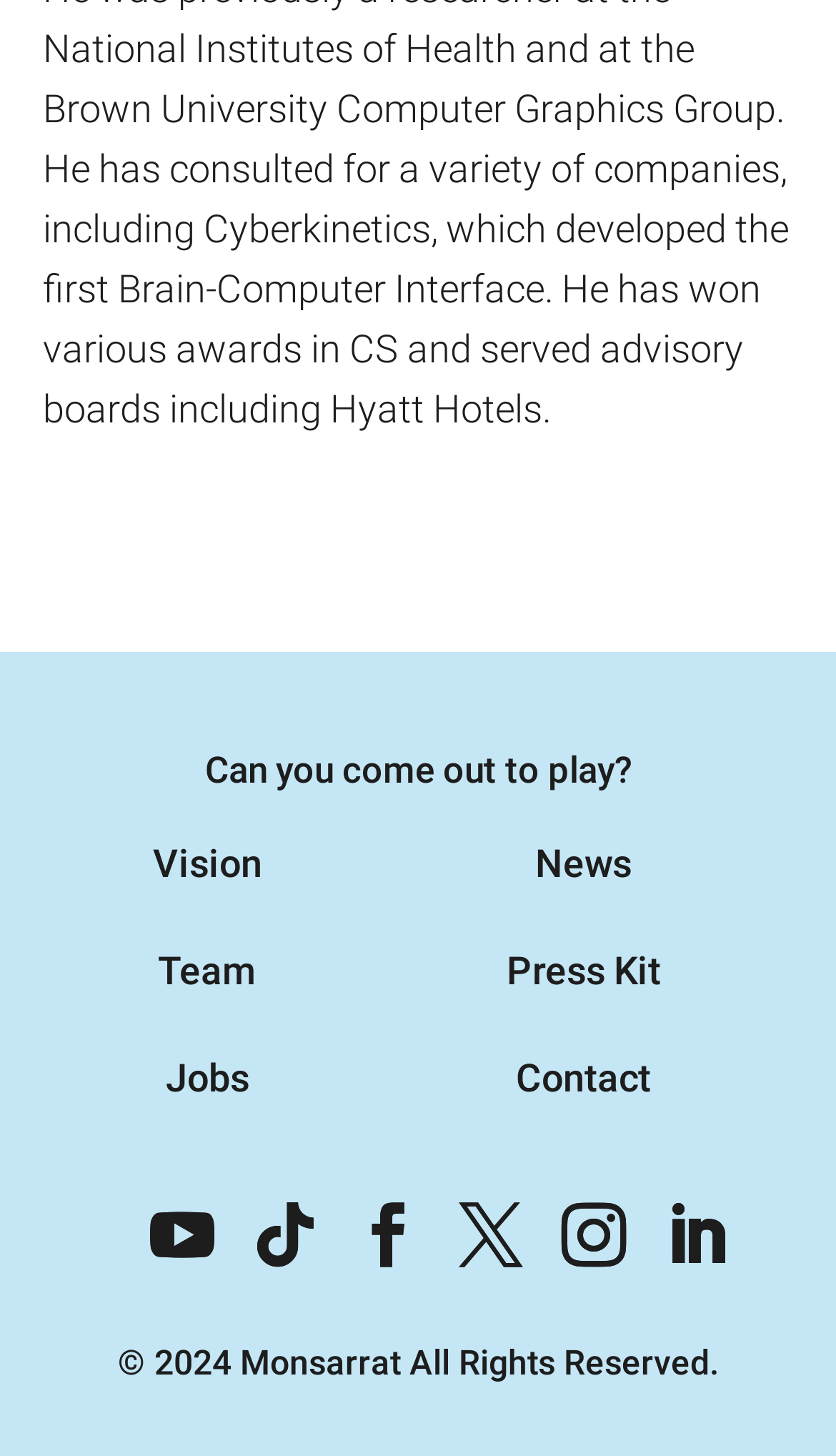Given the description: "Follow", determine the bounding box coordinates of the UI element. The coordinates should be formatted as four float numbers between 0 and 1, [left, top, right, bottom].

[0.633, 0.805, 0.736, 0.864]